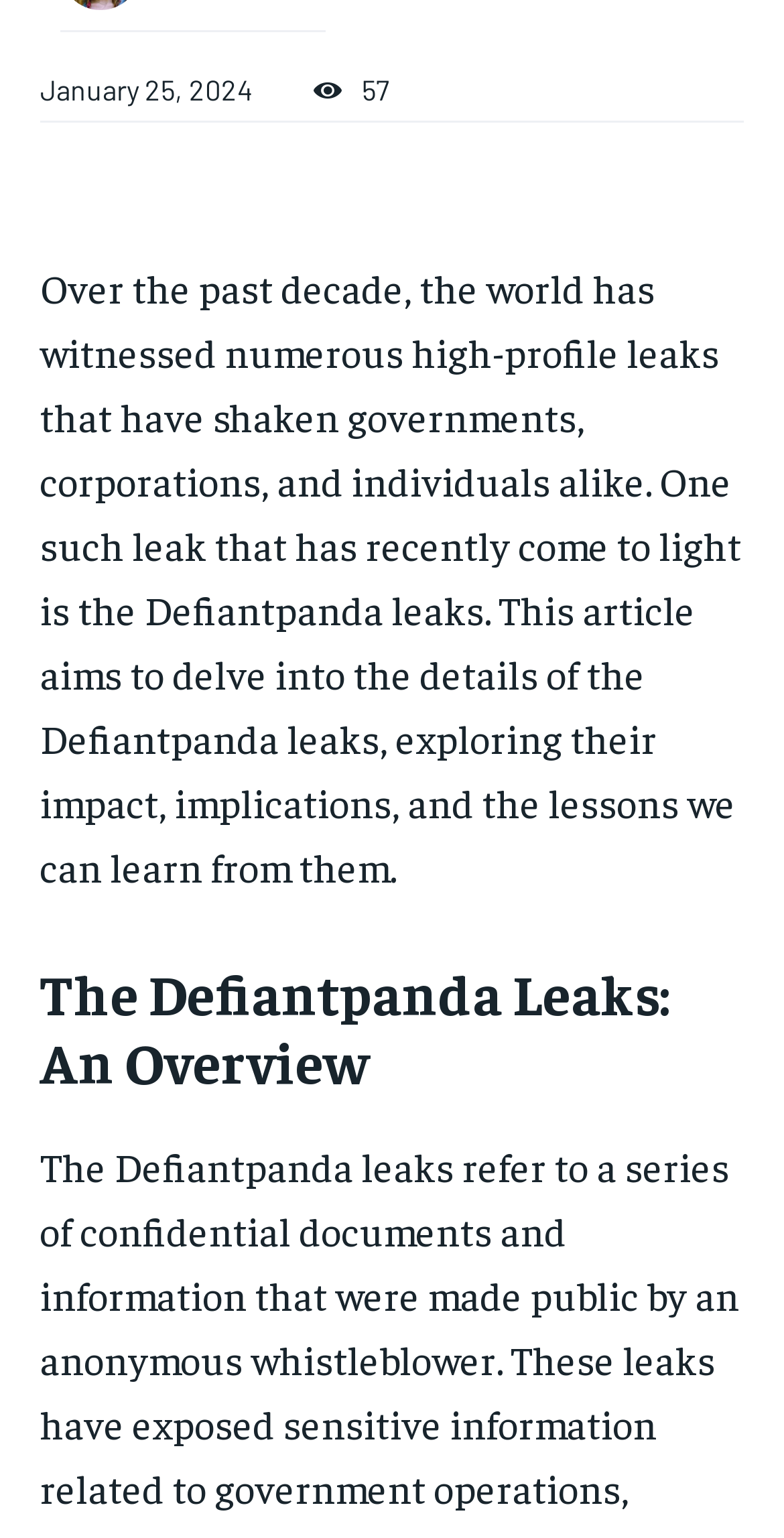Using the format (top-left x, top-left y, bottom-right x, bottom-right y), and given the element description, identify the bounding box coordinates within the screenshot: Disclaimer

[0.127, 0.639, 0.926, 0.662]